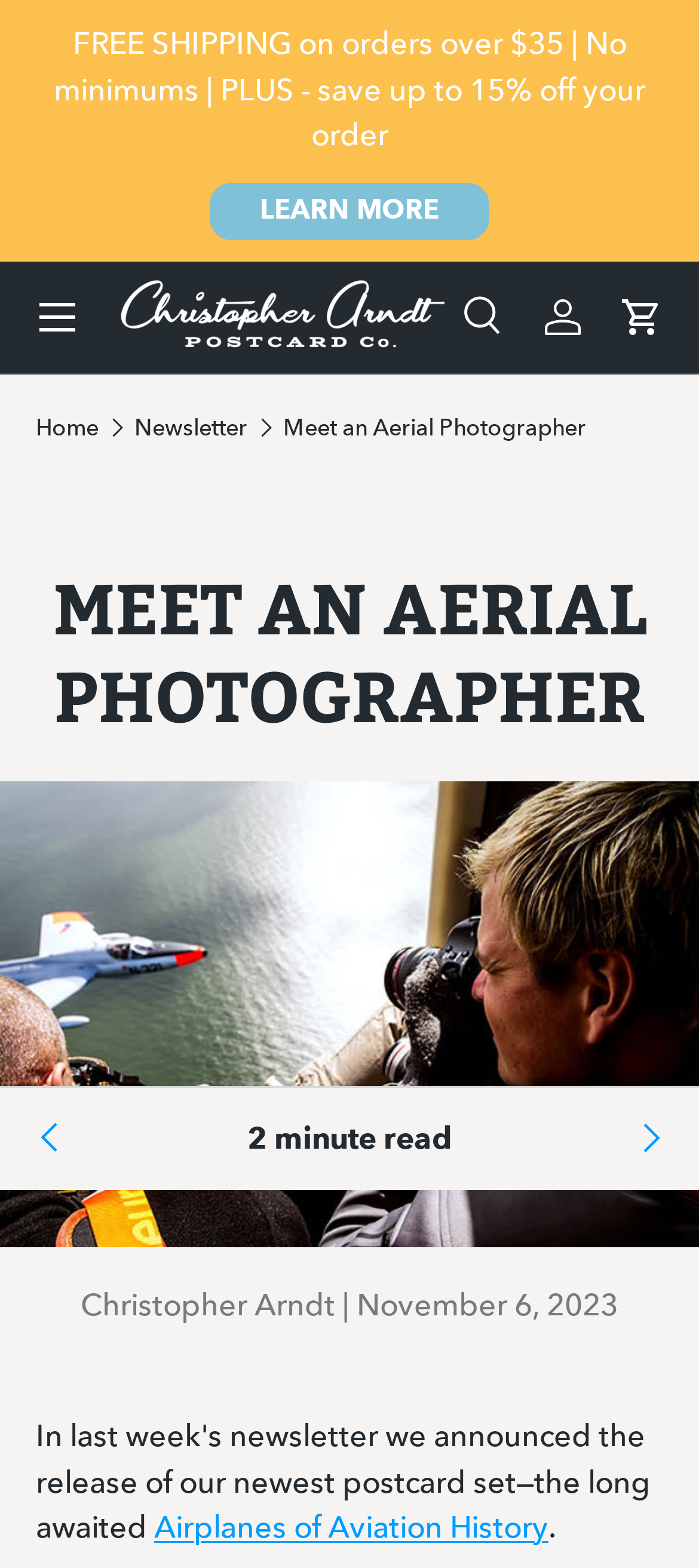Could you specify the bounding box coordinates for the clickable section to complete the following instruction: "Click on 'Read More'"?

None